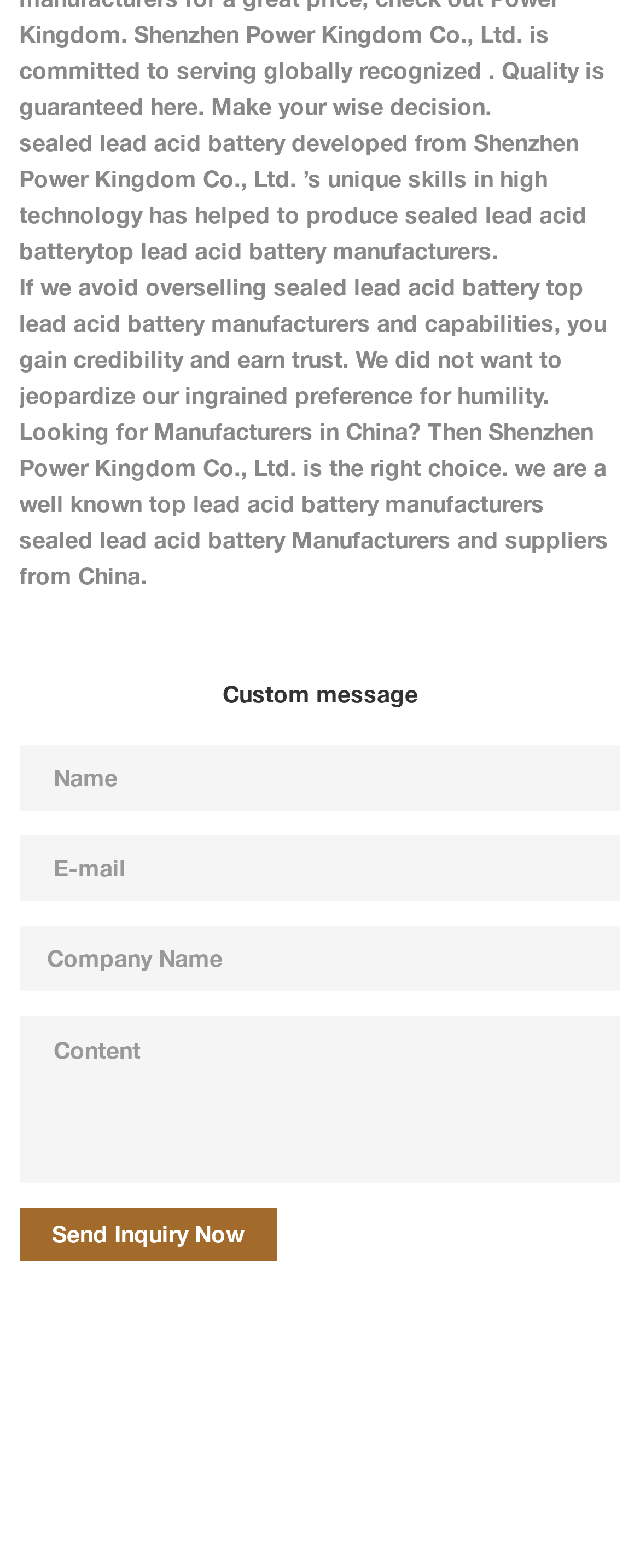Extract the bounding box coordinates for the UI element described by the text: "name="contents" placeholder="Content"". The coordinates should be in the form of [left, top, right, bottom] with values between 0 and 1.

[0.03, 0.648, 0.97, 0.754]